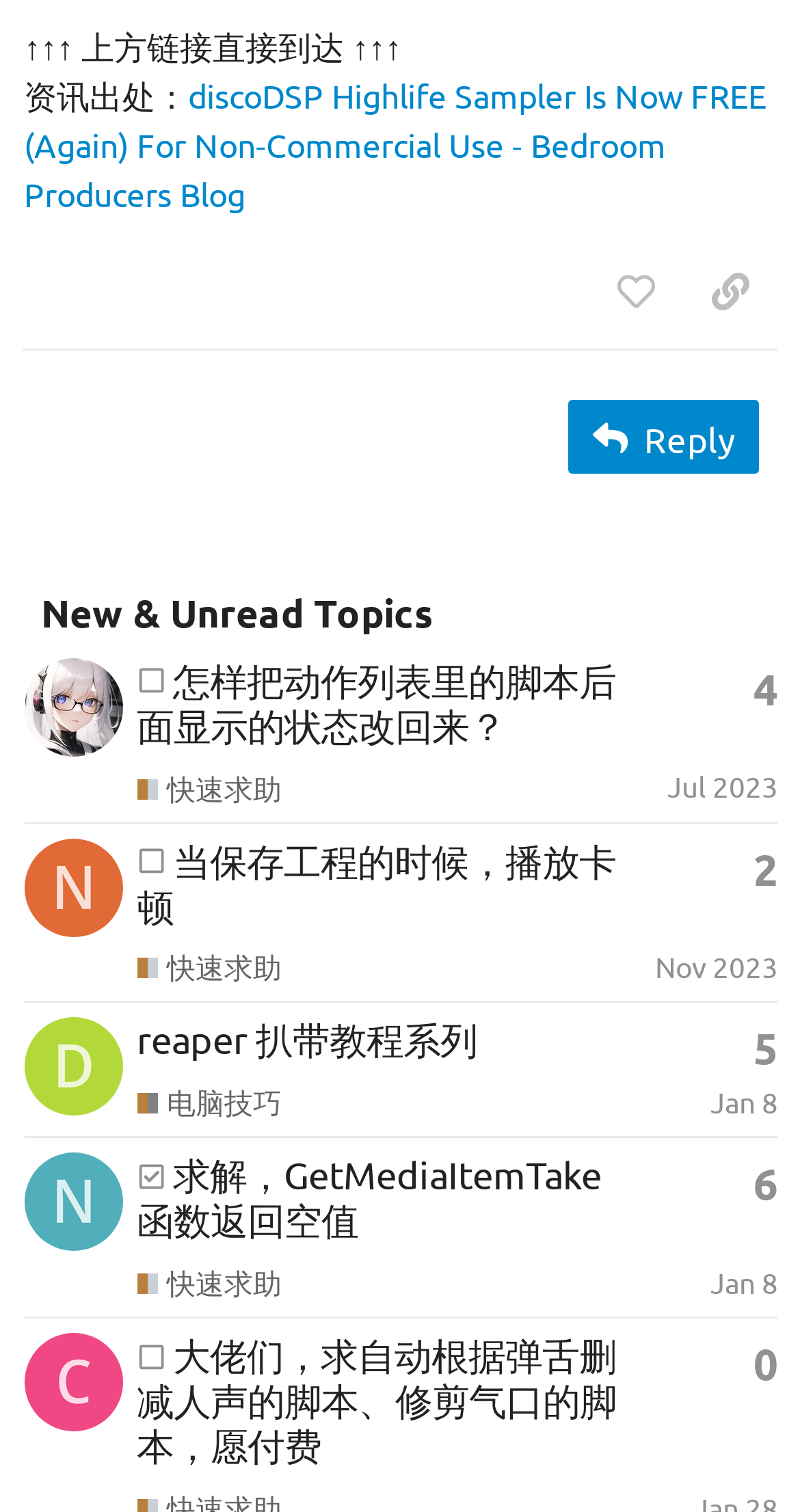Please locate the bounding box coordinates for the element that should be clicked to achieve the following instruction: "Reply to this post". Ensure the coordinates are given as four float numbers between 0 and 1, i.e., [left, top, right, bottom].

[0.71, 0.264, 0.949, 0.314]